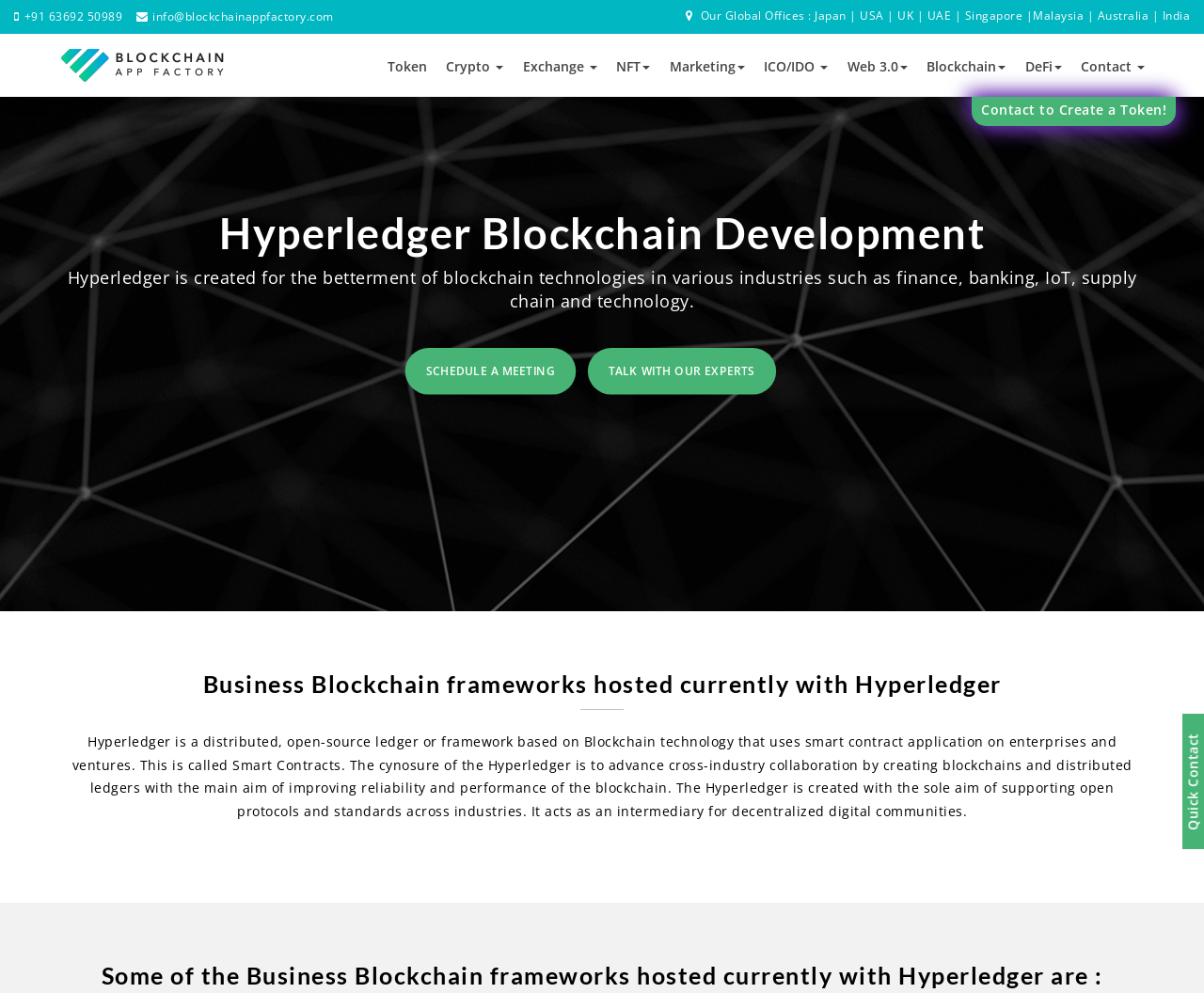What is the purpose of Hyperledger?
Give a comprehensive and detailed explanation for the question.

According to the webpage, the cynosure of the Hyperledger is to advance cross-industry collaboration by creating blockchains and distributed ledgers with the main aim of improving reliability and performance of the blockchain.